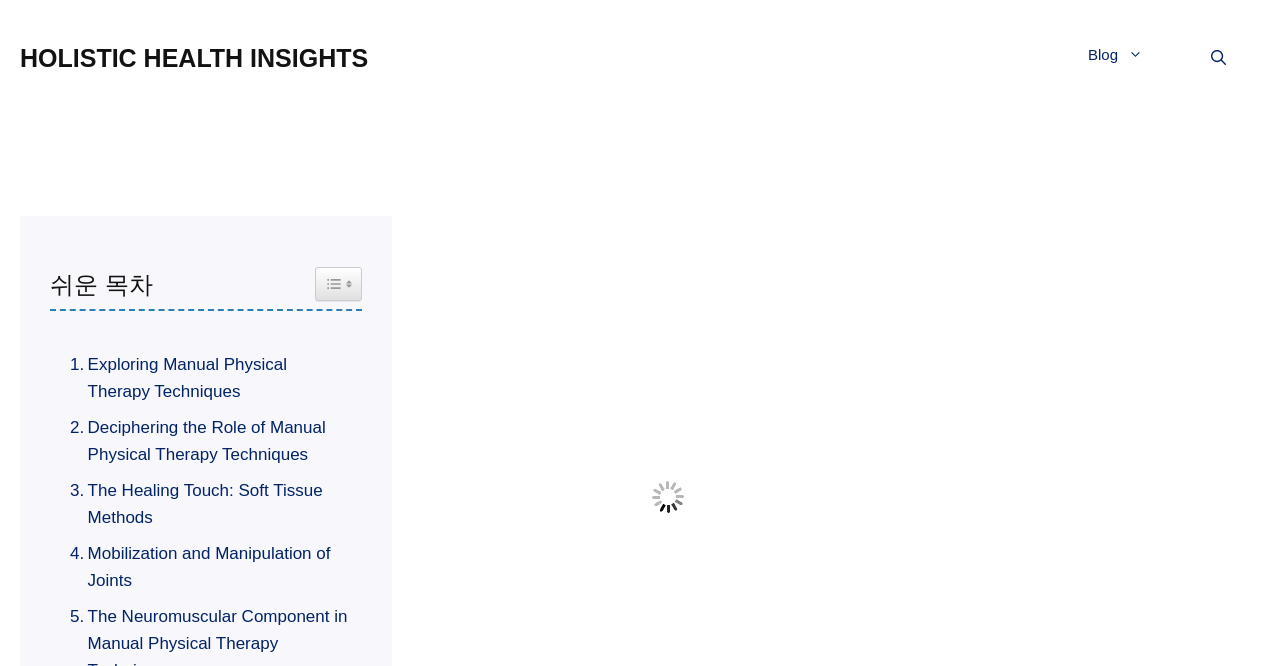What is the function of the toggle icon?
Please craft a detailed and exhaustive response to the question.

I determined the answer by examining the layout table element, which contains a link with the text 'Widget Easy TOC toggle icon' and a static text element with the text 'Toggle Table of Content'. This suggests that the toggle icon is used to toggle the table of content.